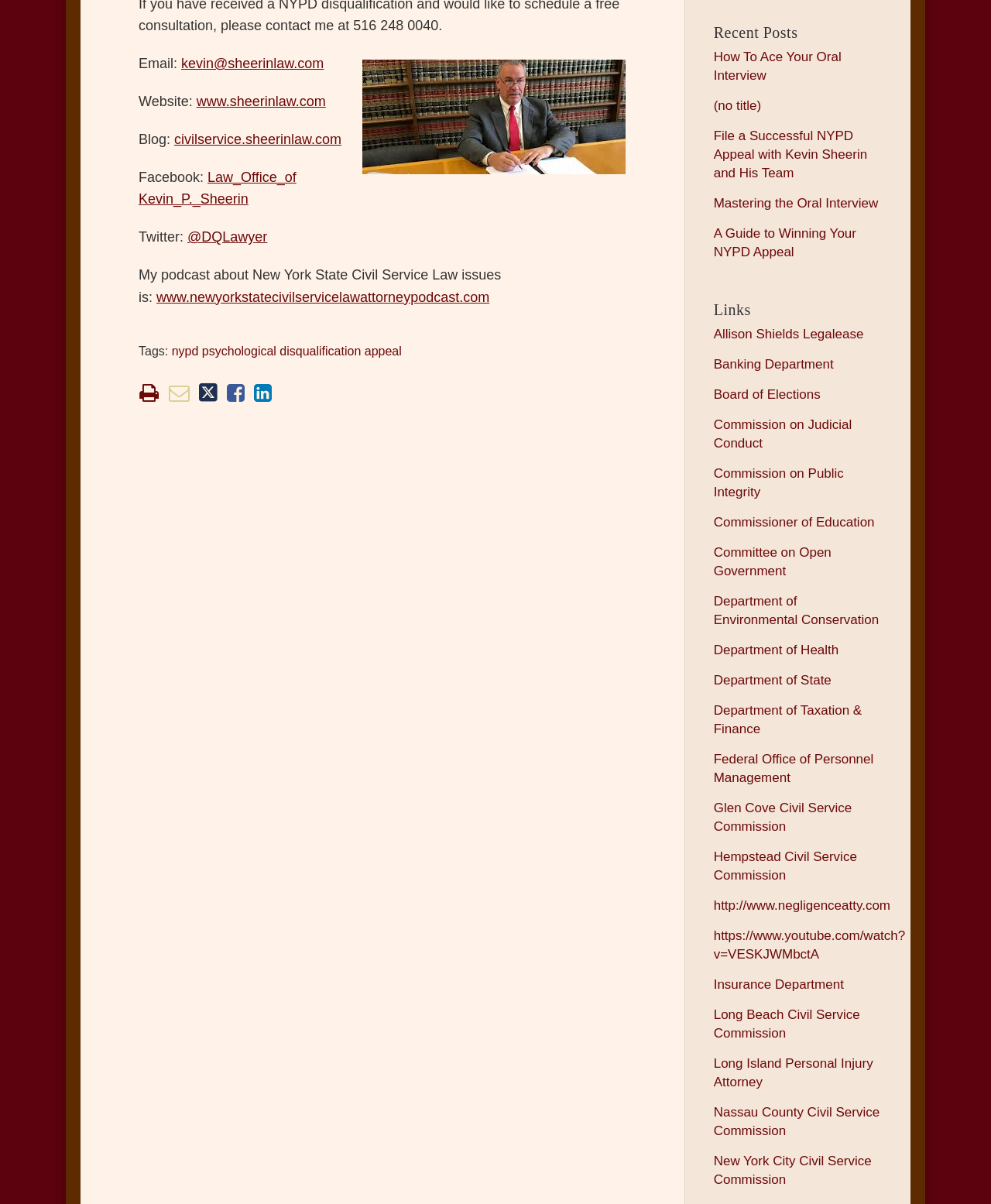Could you find the bounding box coordinates of the clickable area to complete this instruction: "Explore the link to Commission on Judicial Conduct"?

[0.72, 0.347, 0.86, 0.374]